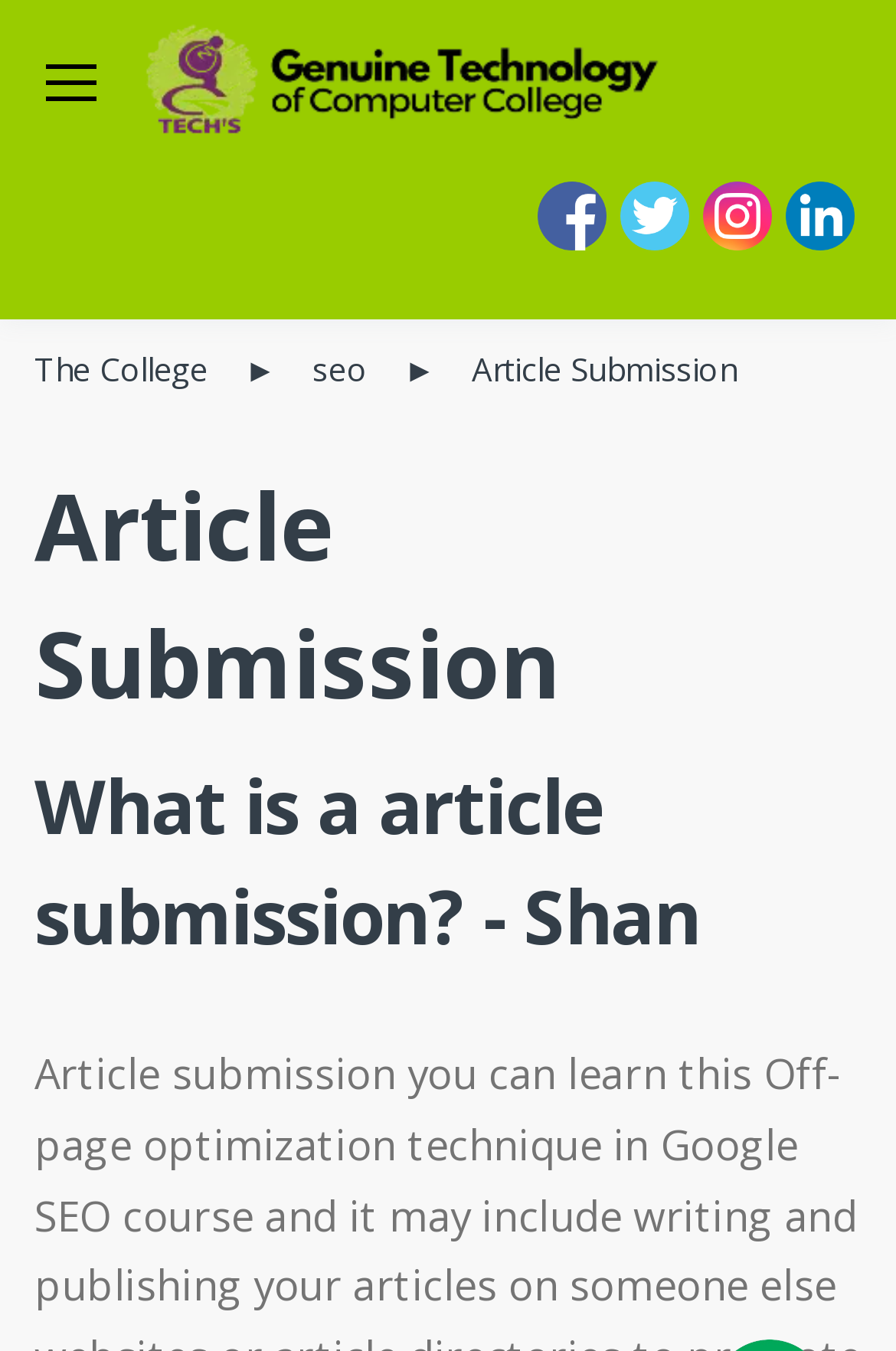Summarize the contents and layout of the webpage in detail.

The webpage is about Article Submission, a popular off-page SEO technique. At the top left, there is a link to "Shan-e-Ulfat" with an accompanying image, which takes up a significant portion of the top section. Below this, on the left side, there is a button labeled "btnshanName" with a popup menu. To the right of this button, there are four identical images labeled "JoinGT", arranged horizontally.

Above the main content, there is a navigation breadcrumb section that spans the width of the page. This section contains a link to "The College" on the left, followed by two static text elements: "seo" and "Article Submission". 

The main content is divided into two sections, each with a heading. The first heading reads "Article Submission", and the second heading reads "What is a article submission? - Shan".